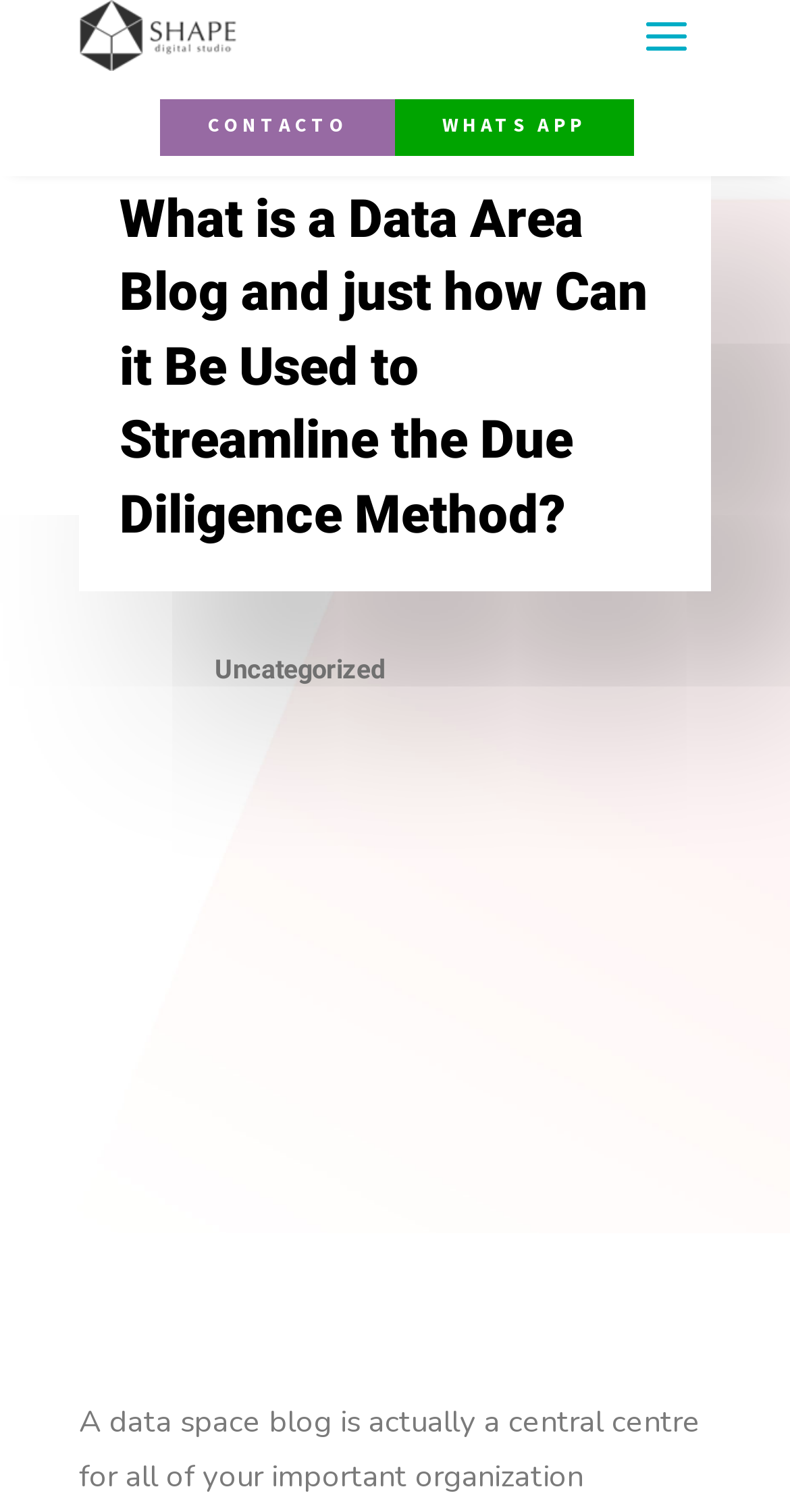Find the bounding box coordinates for the element described here: "Uncategorized".

[0.272, 0.433, 0.487, 0.453]